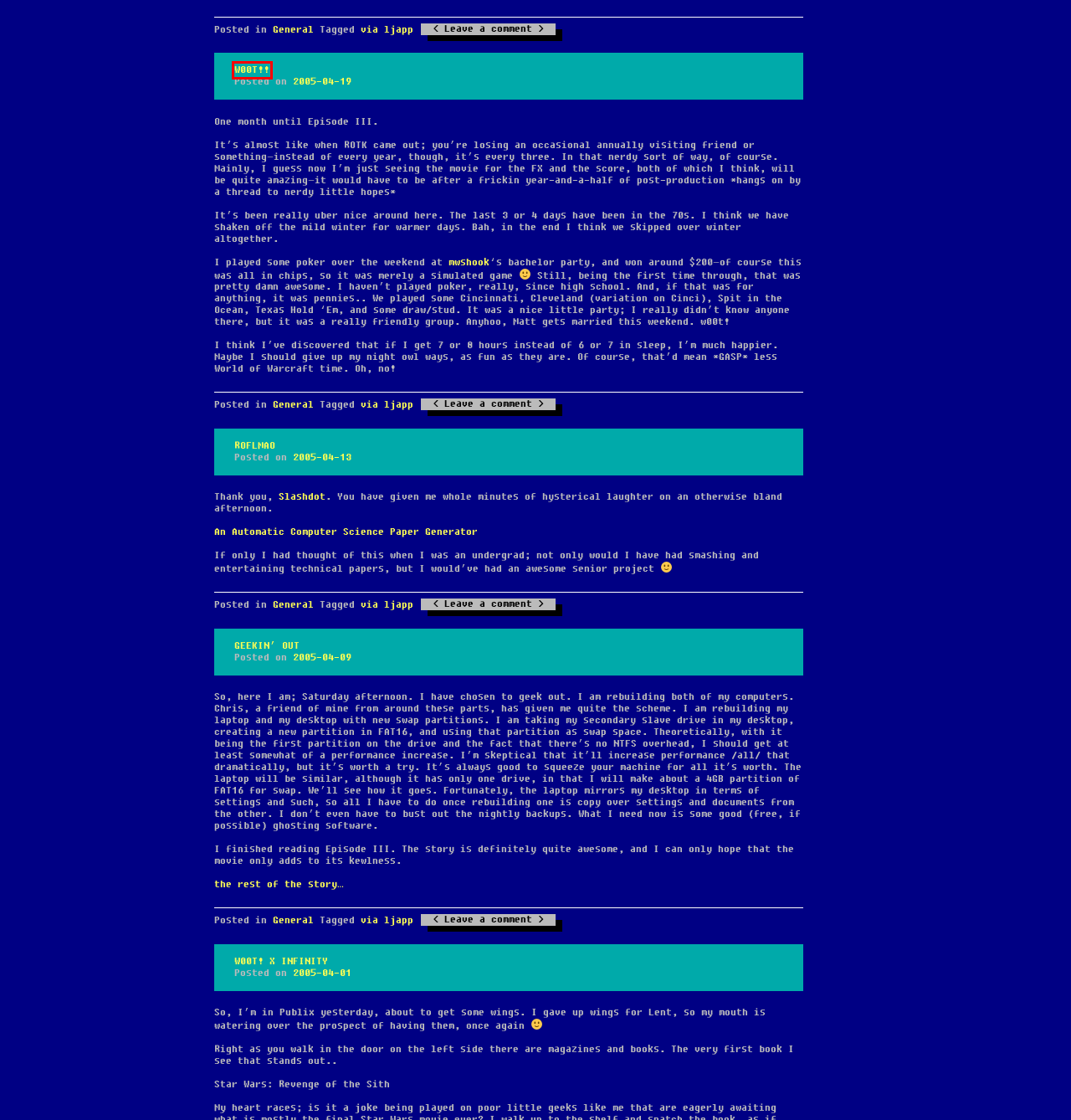A screenshot of a webpage is given with a red bounding box around a UI element. Choose the description that best matches the new webpage shown after clicking the element within the red bounding box. Here are the candidates:
A. 01 | April | 2005 | CodeMonkey
B. ROFLMAO | CodeMonkey
C. Geekin’ Out | CodeMonkey
D. Media | CodeMonkey
E. Code | CodeMonkey
F. w00t! x infinity | CodeMonkey
G. CodeMonkey | A Day in the Life of a Geek
H. w00t!! | CodeMonkey

H